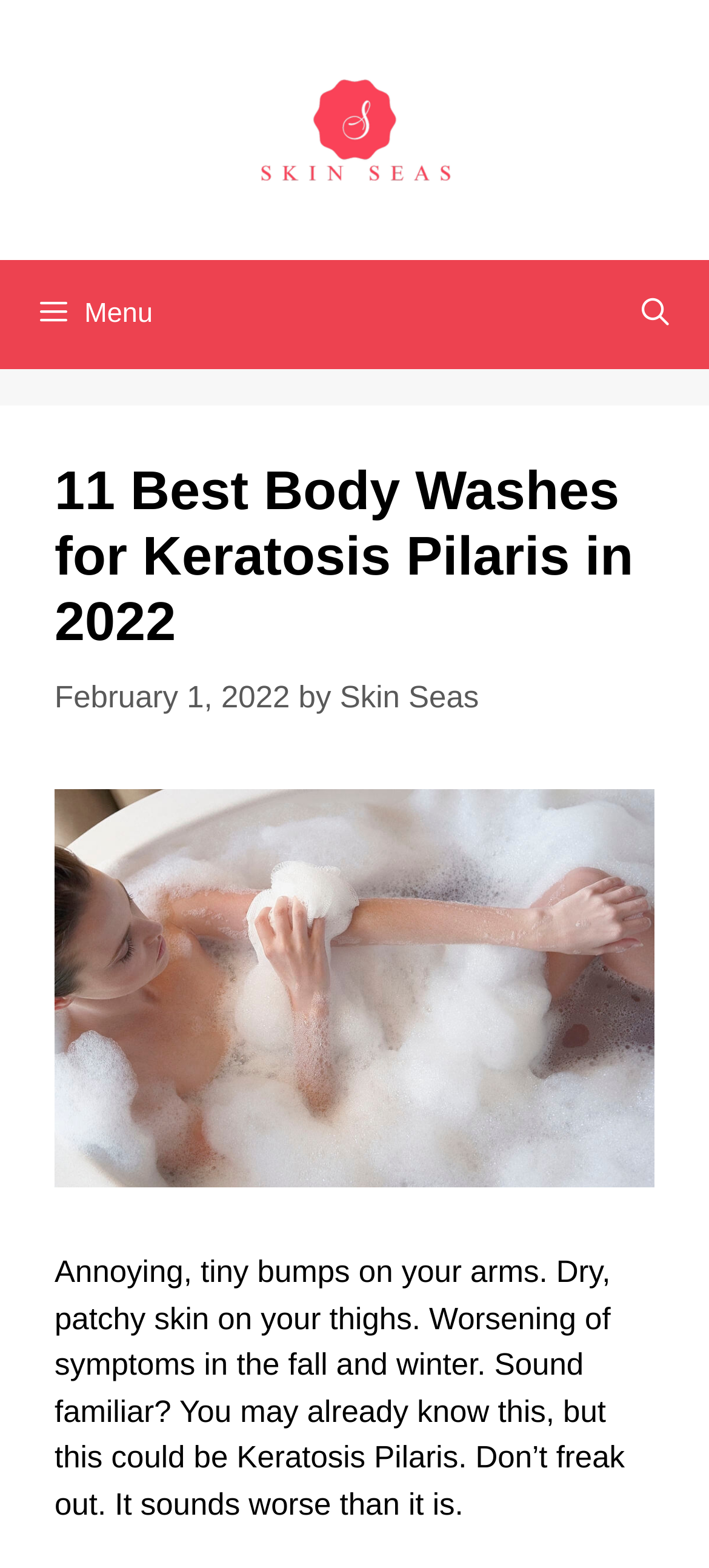Please extract the primary headline from the webpage.

11 Best Body Washes for Keratosis Pilaris in 2022